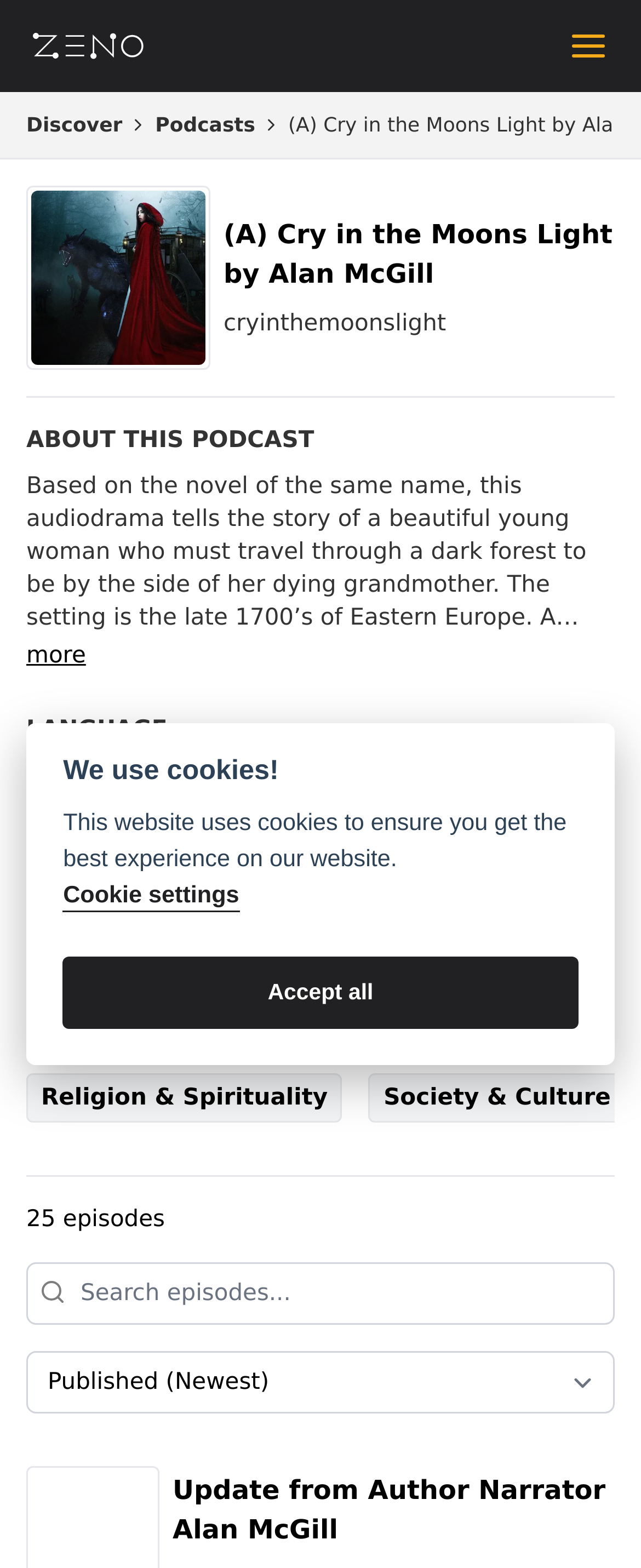Using the information in the image, give a comprehensive answer to the question: 
What is the language of the podcast?

I found the answer by looking at the link element with the text 'English' which is located under the heading 'LANGUAGE'.